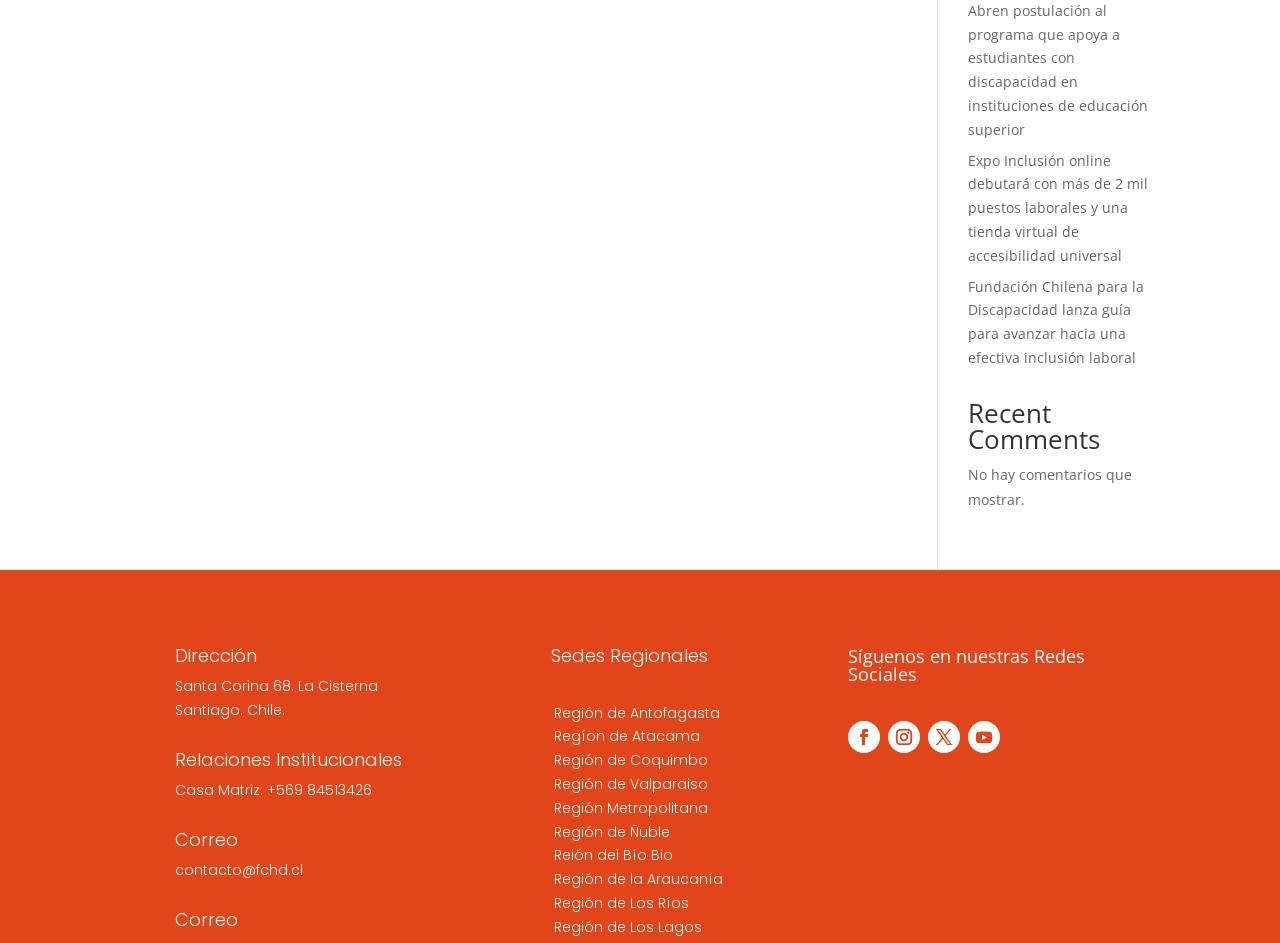Respond to the following question using a concise word or phrase: 
How many regions are listed under 'Sedes Regionales'?

12